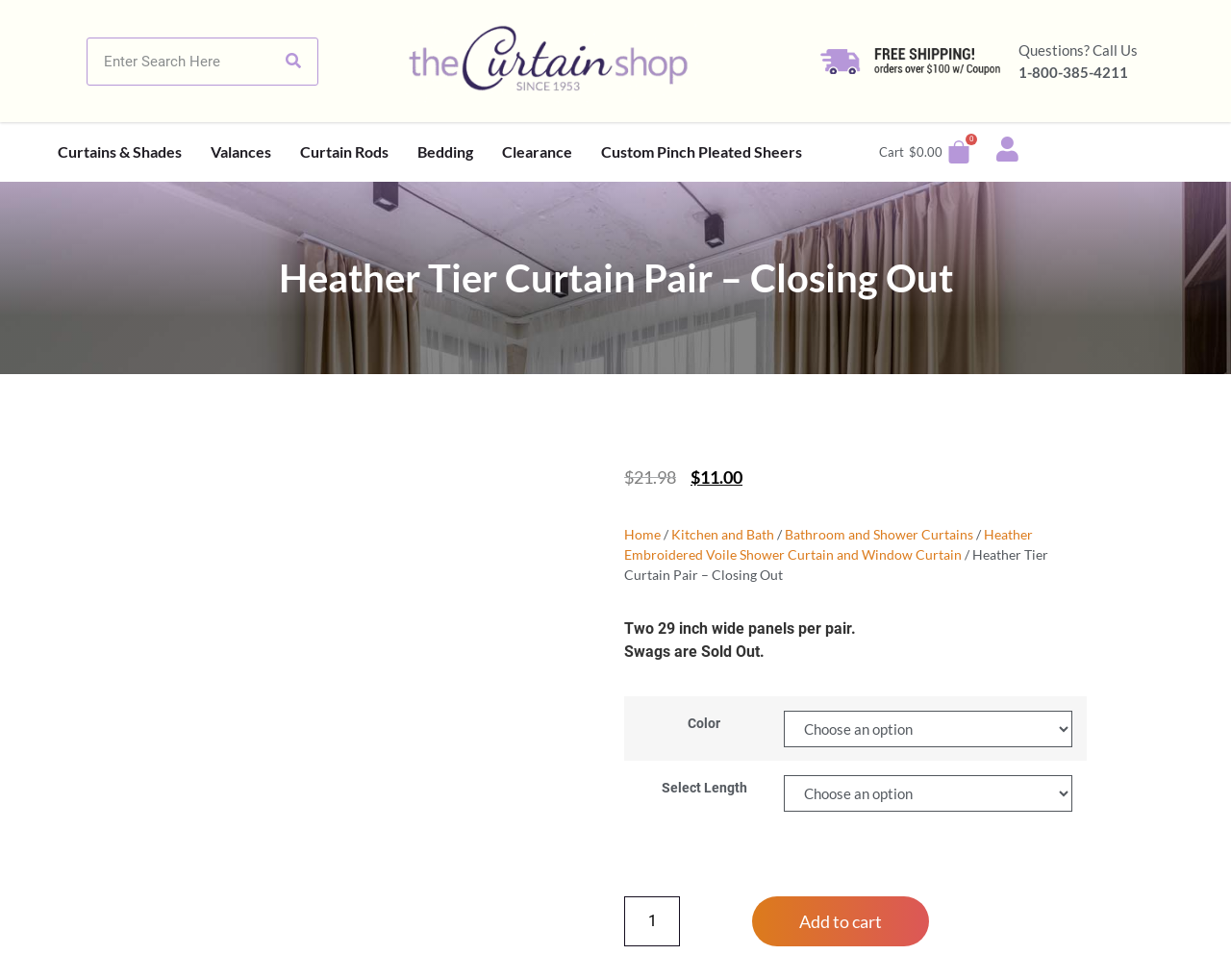Please locate the bounding box coordinates of the element's region that needs to be clicked to follow the instruction: "Search for products". The bounding box coordinates should be provided as four float numbers between 0 and 1, i.e., [left, top, right, bottom].

[0.07, 0.038, 0.259, 0.087]